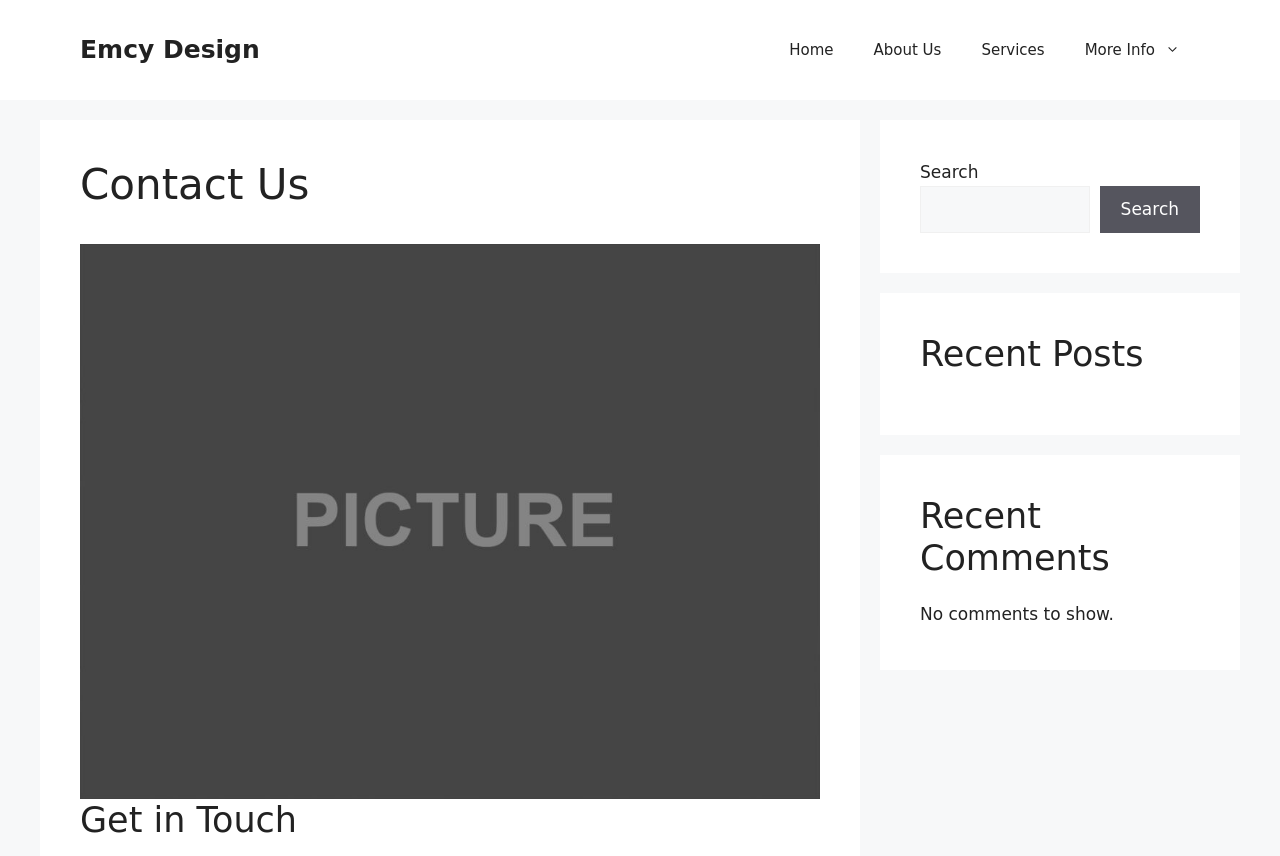What is the title of the section below the search box?
Using the image as a reference, answer the question in detail.

The section below the search box has a heading that says 'Recent Posts', which indicates that it displays a list of recent posts on the website.